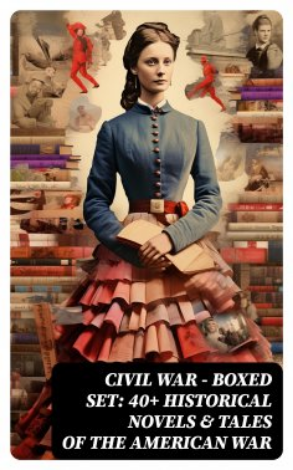Provide a comprehensive description of the image.

The image features a woman dressed in a historical 19th-century gown with a fitted blue bodice and a voluminous, multi-layered skirt in shades of red. She stands confidently amidst a backdrop that melds classic books referencing the American Civil War, symbolizing a rich literary tradition. Overlaying the scene are faint illustrations of soldiers and other historic elements, emphasizing the theme of the Civil War. The title prominently displayed at the bottom reads, "CIVIL WAR - BOXED SET: 40+ HISTORICAL NOVELS & TALES OF THE AMERICAN WAR," indicating a comprehensive collection that invites readers to explore this tumultuous period through a variety of narratives. This composition captures both the elegance of the era and the gravity of its historical context.